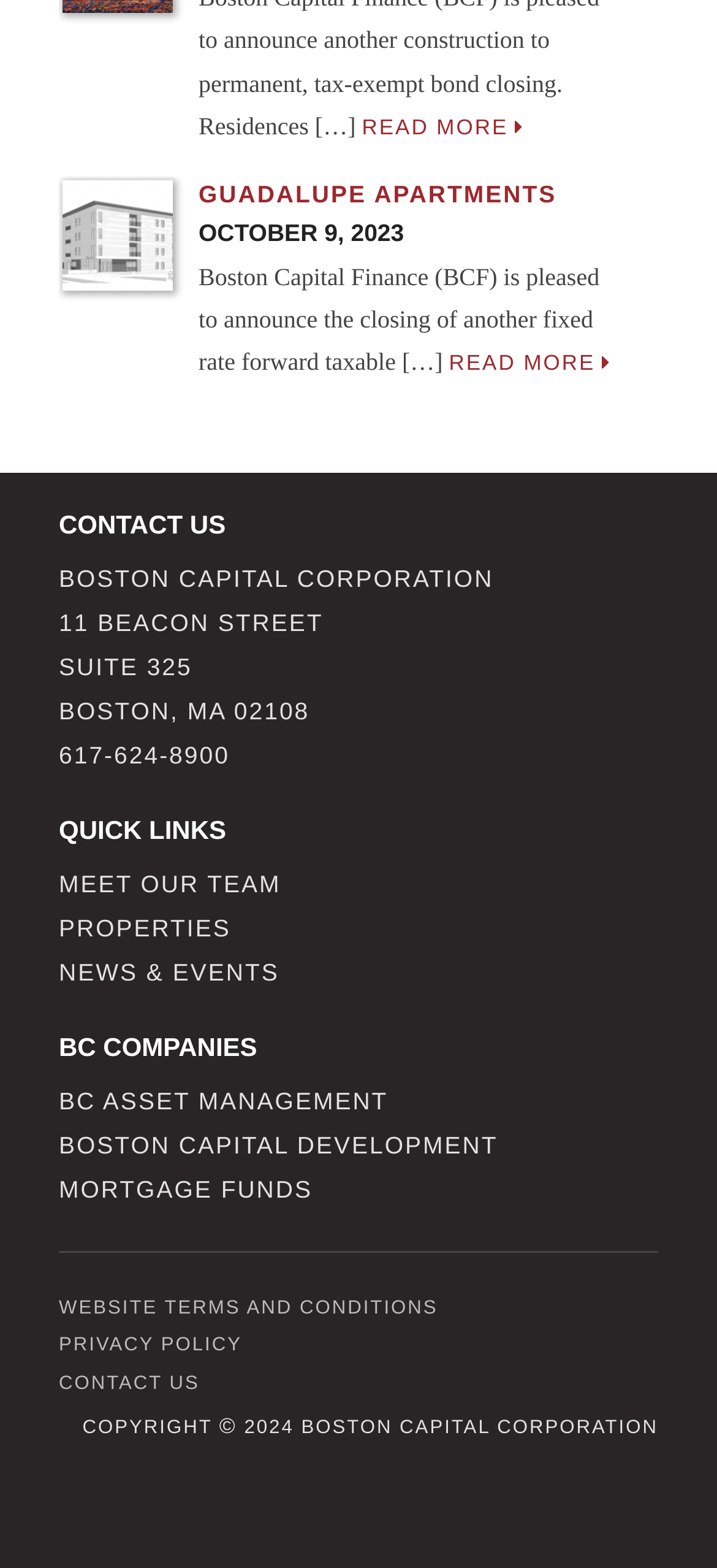Identify the bounding box coordinates necessary to click and complete the given instruction: "Meet our team".

[0.082, 0.555, 0.392, 0.572]